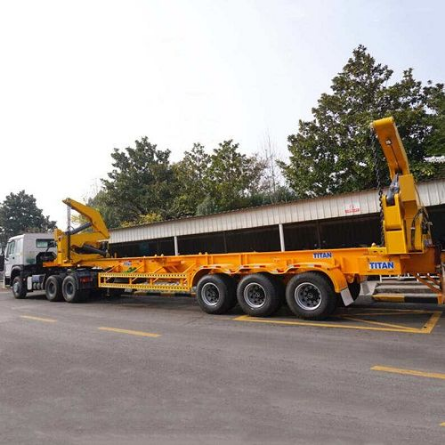Provide a comprehensive description of the image.

The image depicts a vibrant yellow TITAN 40T Sidelifter Container Trailer, designed for efficiently loading and unloading shipping containers. The trailer is shown parked with its side lifter crane prominently extended, ready to lift a container. It’s connected to a truck, showcasing its robust construction suitable for heavy-duty tasks. In the background, a well-kept environment is visible, with green trees and a structure that resembles a storage or loading facility. This configuration highlights the trailer's utility in logistics and transportation operations, making it an essential piece of equipment for businesses involved in cargo handling. The overall scene emphasizes the functionality and efficiency of the TITAN 40T Sidelifter, which offers a significant payload capacity and flexibility in container management.